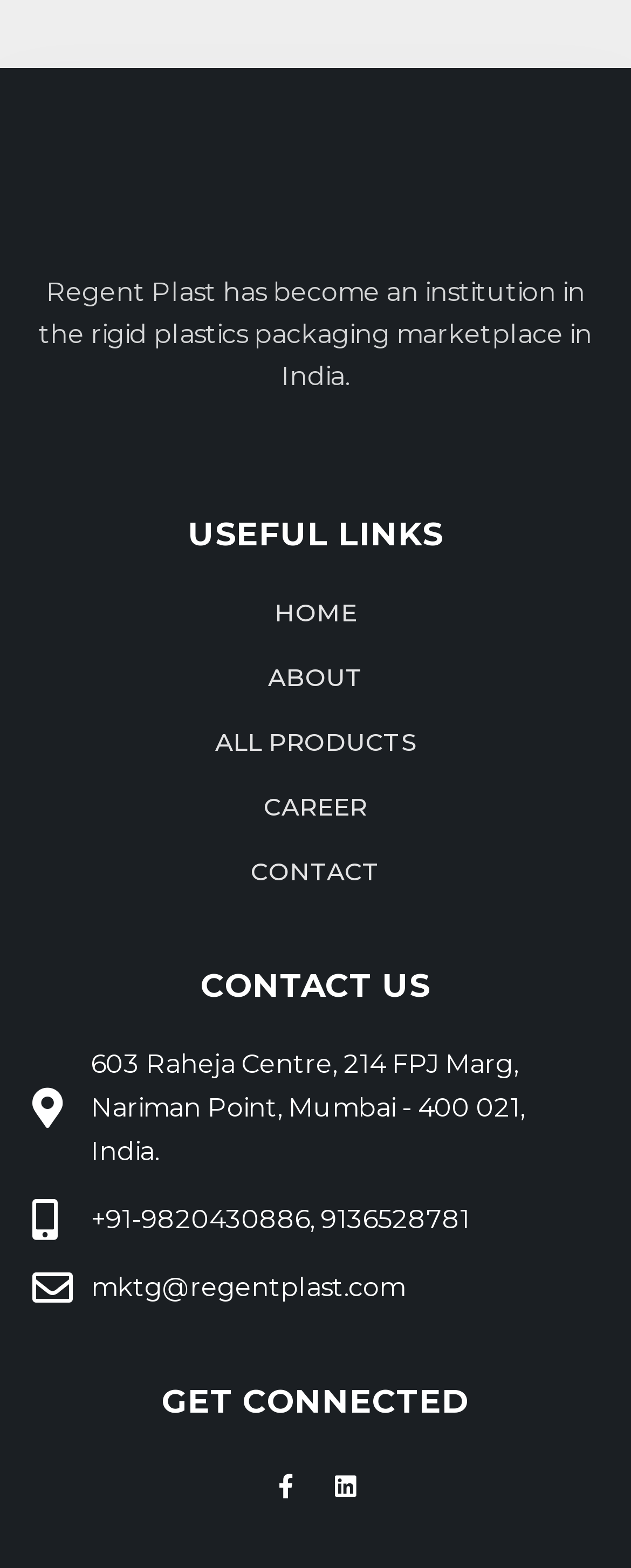Please mark the clickable region by giving the bounding box coordinates needed to complete this instruction: "contact us through email".

[0.051, 0.807, 0.949, 0.835]